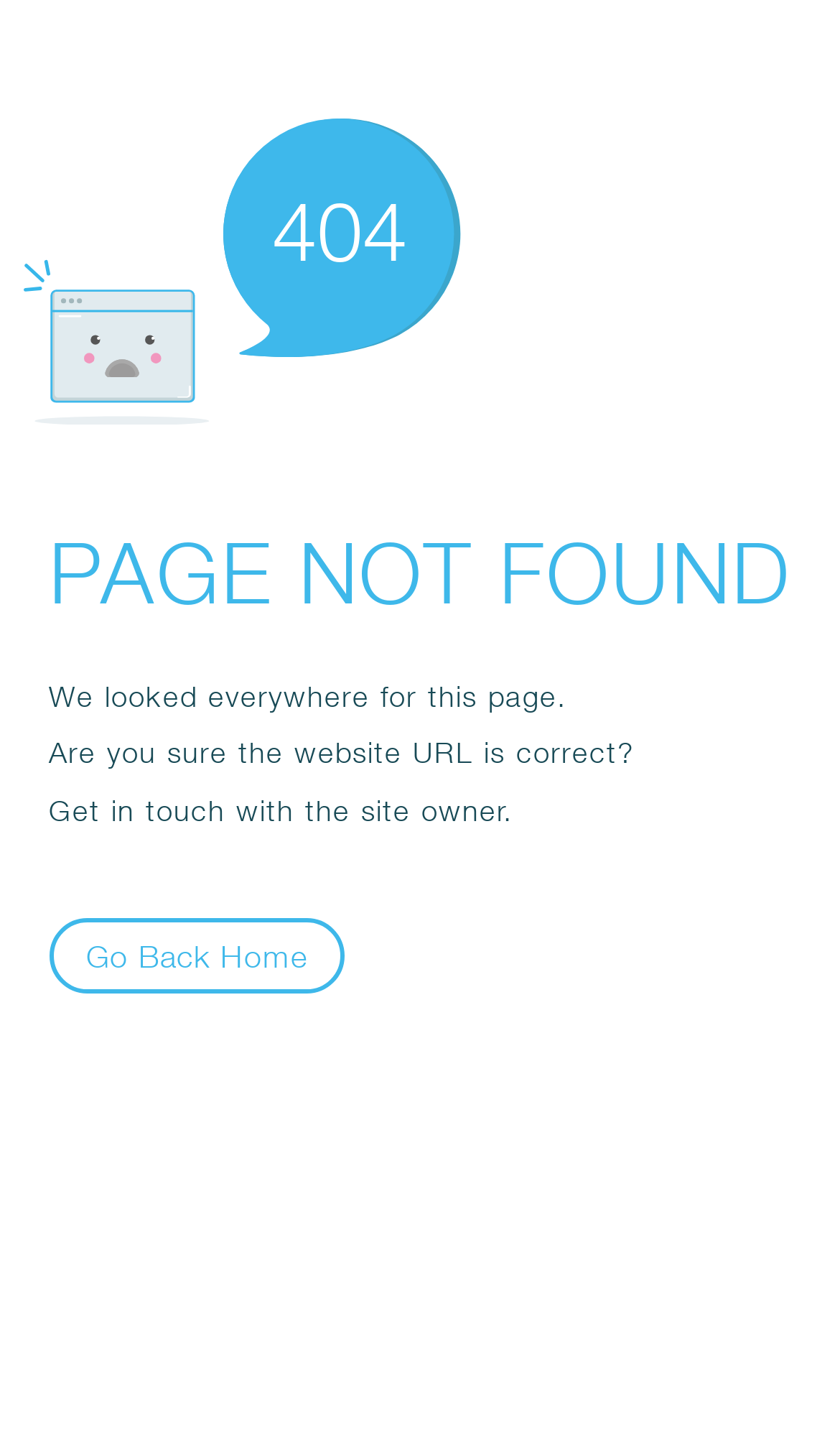What is the purpose of the button at the bottom of the page?
Using the image, give a concise answer in the form of a single word or short phrase.

Go back home